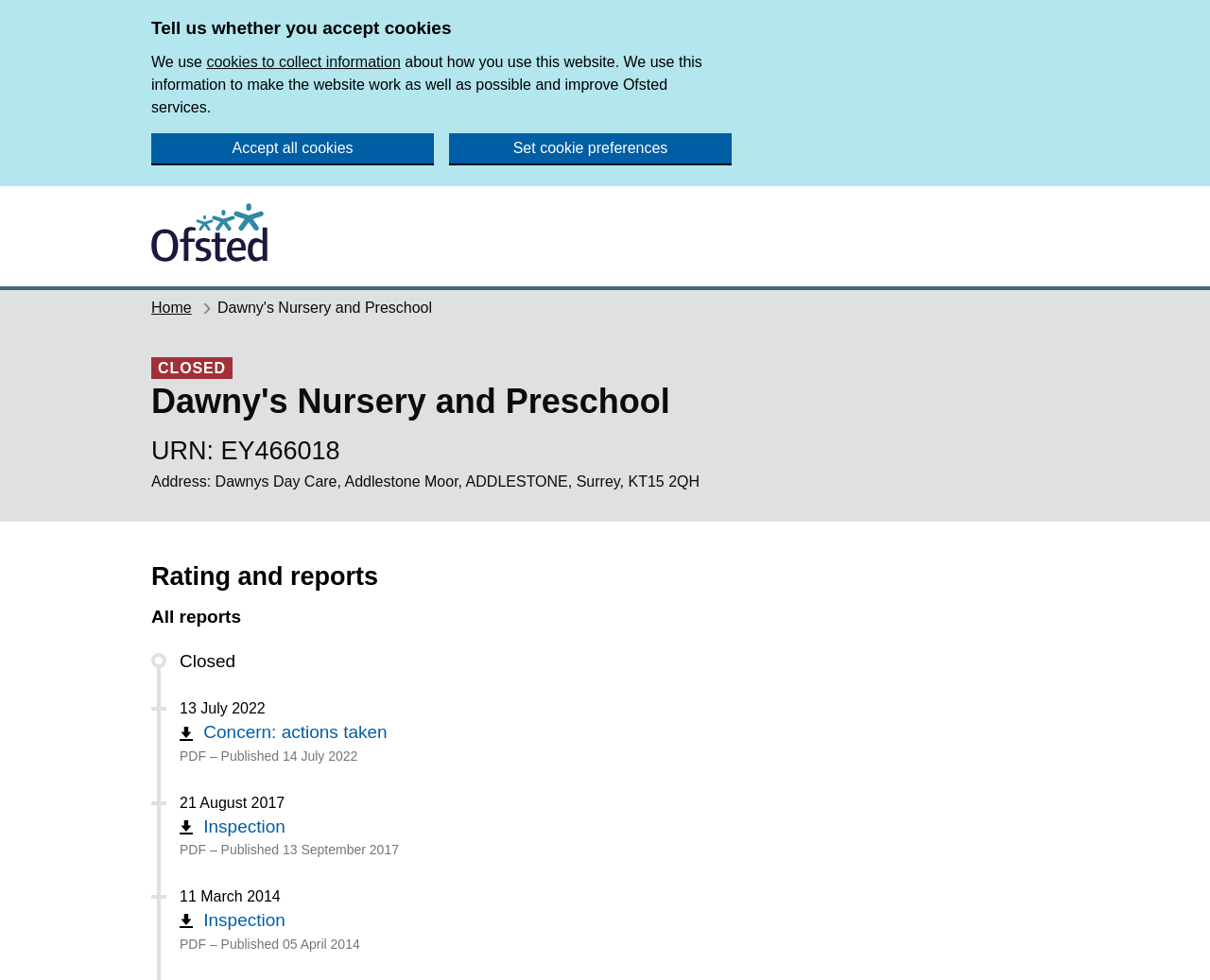Provide an in-depth caption for the contents of the webpage.

The webpage is about Dawny's Nursery and Preschool, which is currently closed. At the top, there is a link to skip to the main content. Below that, there is a heading that asks users to accept cookies, followed by a brief explanation of how the website uses cookies. There are two buttons: "Accept all cookies" and "Set cookie preferences".

On the top left, there is a link to the Ofsted homepage, accompanied by the Ofsted logo. Below that, there is a heading that displays the name of the nursery and preschool, along with its status as "CLOSED". The nursery's URN (Unique Reference Number) and address are listed below.

The main content of the page is divided into sections. The first section is titled "Rating and reports", followed by a section titled "All reports". This section contains a list of inspection reports, each with a link to a PDF document. The reports are listed in reverse chronological order, with the most recent report at the top. Each report includes the date it was published, and some reports have a "Concern: actions taken" label.